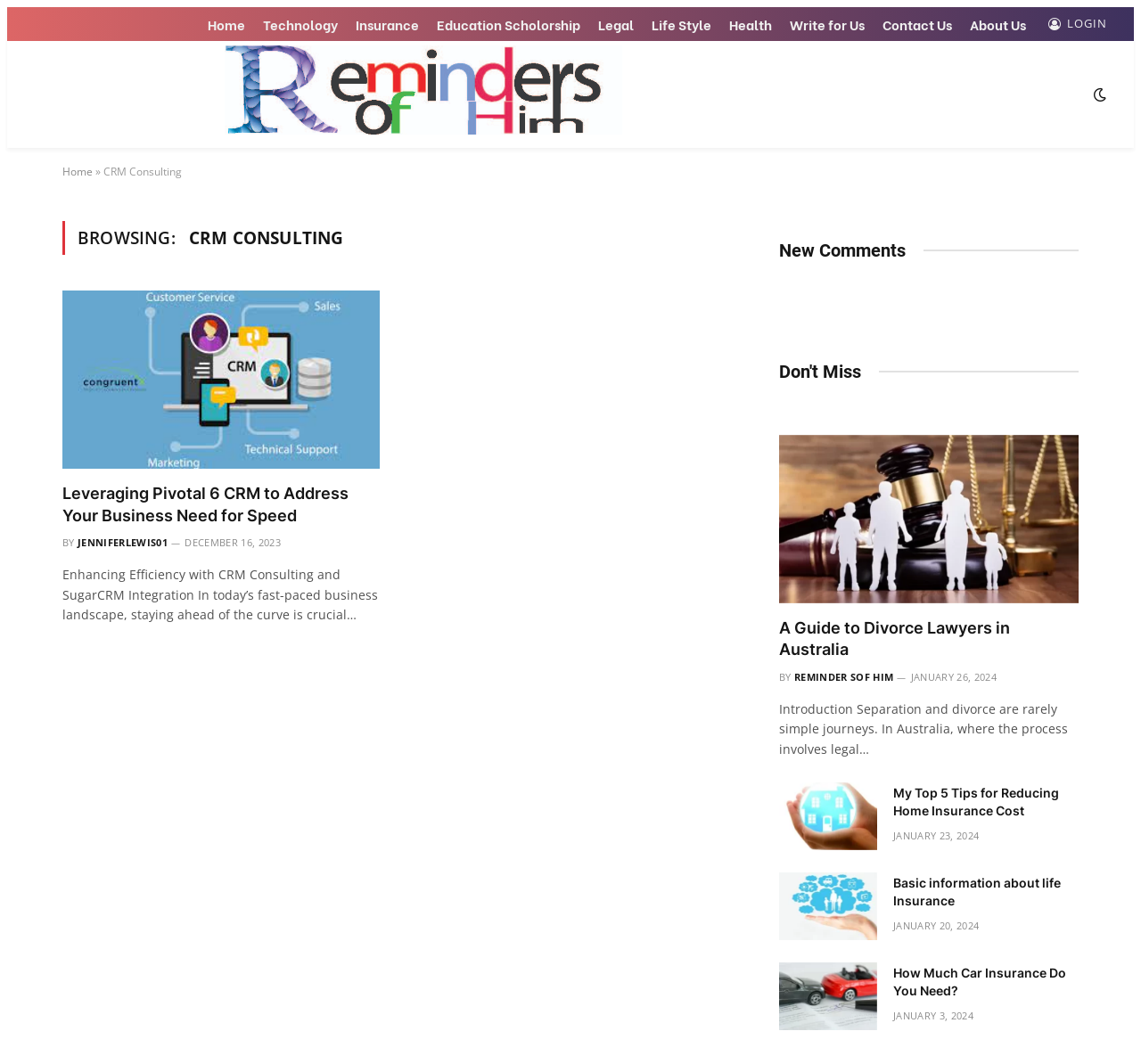Pinpoint the bounding box coordinates of the area that should be clicked to complete the following instruction: "Click on the 'Write for Us' link". The coordinates must be given as four float numbers between 0 and 1, i.e., [left, top, right, bottom].

[0.684, 0.007, 0.765, 0.039]